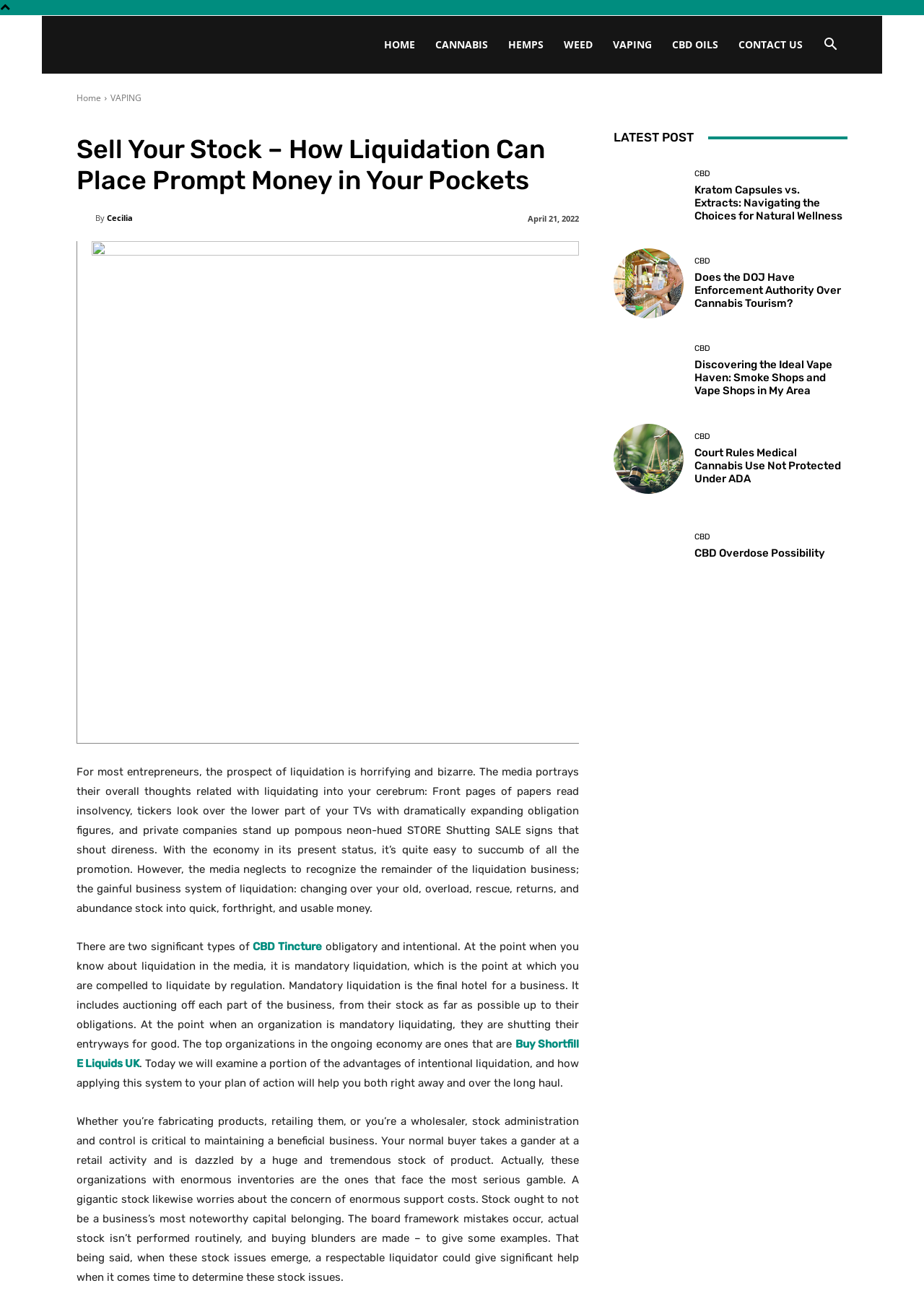What is the main topic of this webpage?
Please describe in detail the information shown in the image to answer the question.

Based on the webpage content, the main topic is liquidation, specifically how it can place prompt money in one's pockets. The webpage discusses the benefits of intentional liquidation and how it can help businesses.